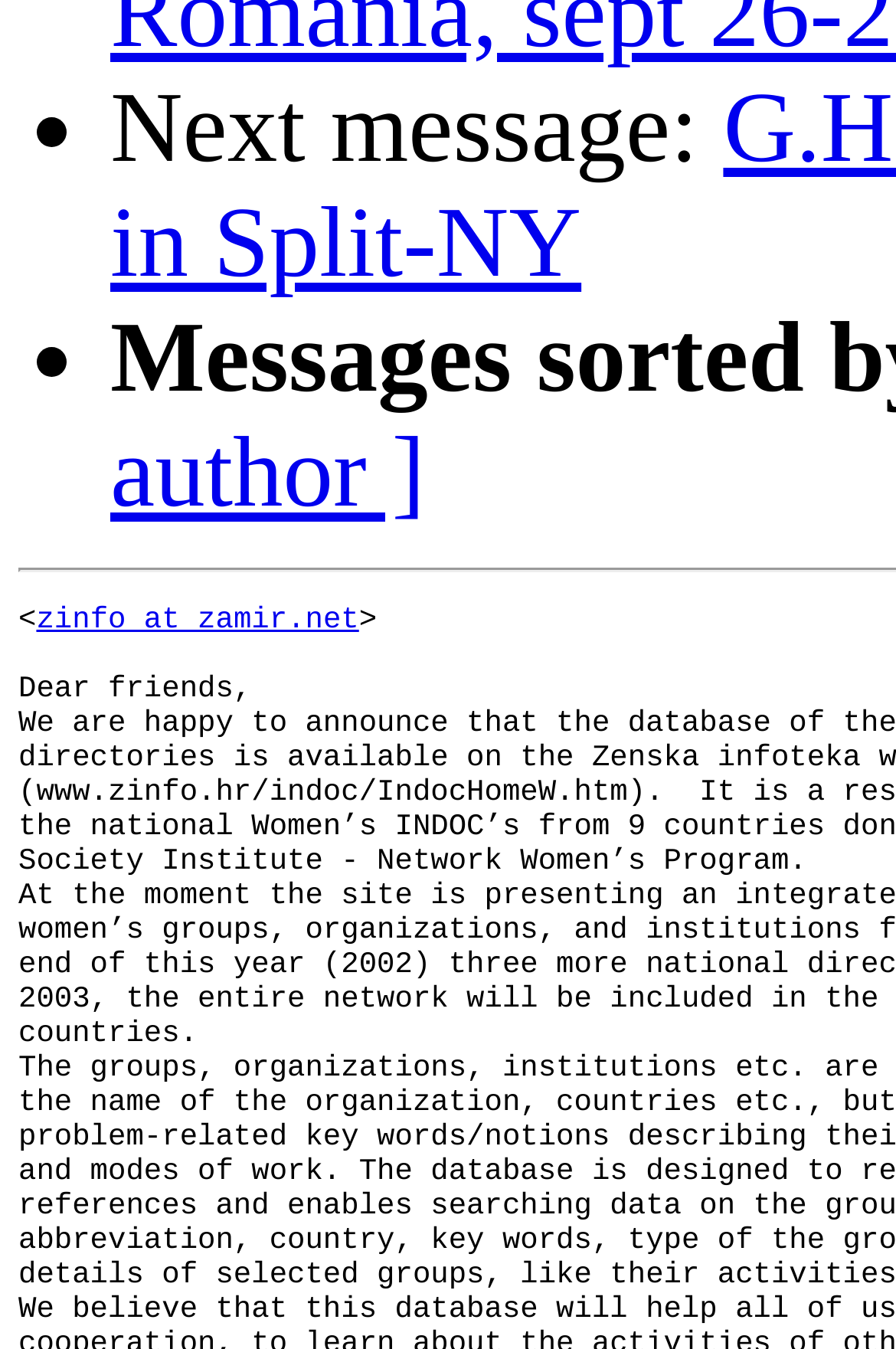Based on the element description zinfo at zamir.net, identify the bounding box of the UI element in the given webpage screenshot. The coordinates should be in the format (top-left x, top-left y, bottom-right x, bottom-right y) and must be between 0 and 1.

[0.041, 0.447, 0.402, 0.473]